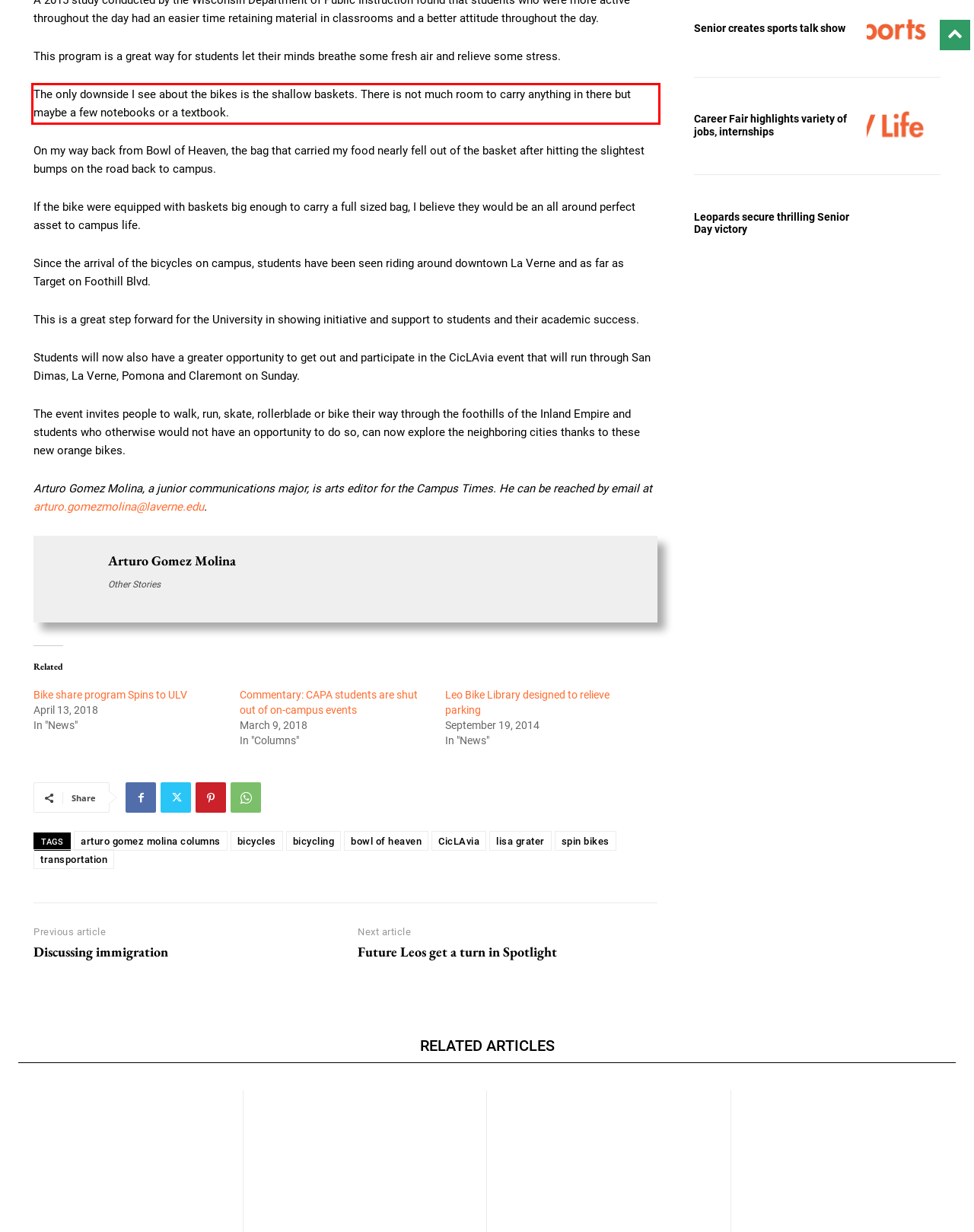Your task is to recognize and extract the text content from the UI element enclosed in the red bounding box on the webpage screenshot.

The only downside I see about the bikes is the shallow baskets. There is not much room to carry anything in there but maybe a few notebooks or a textbook.